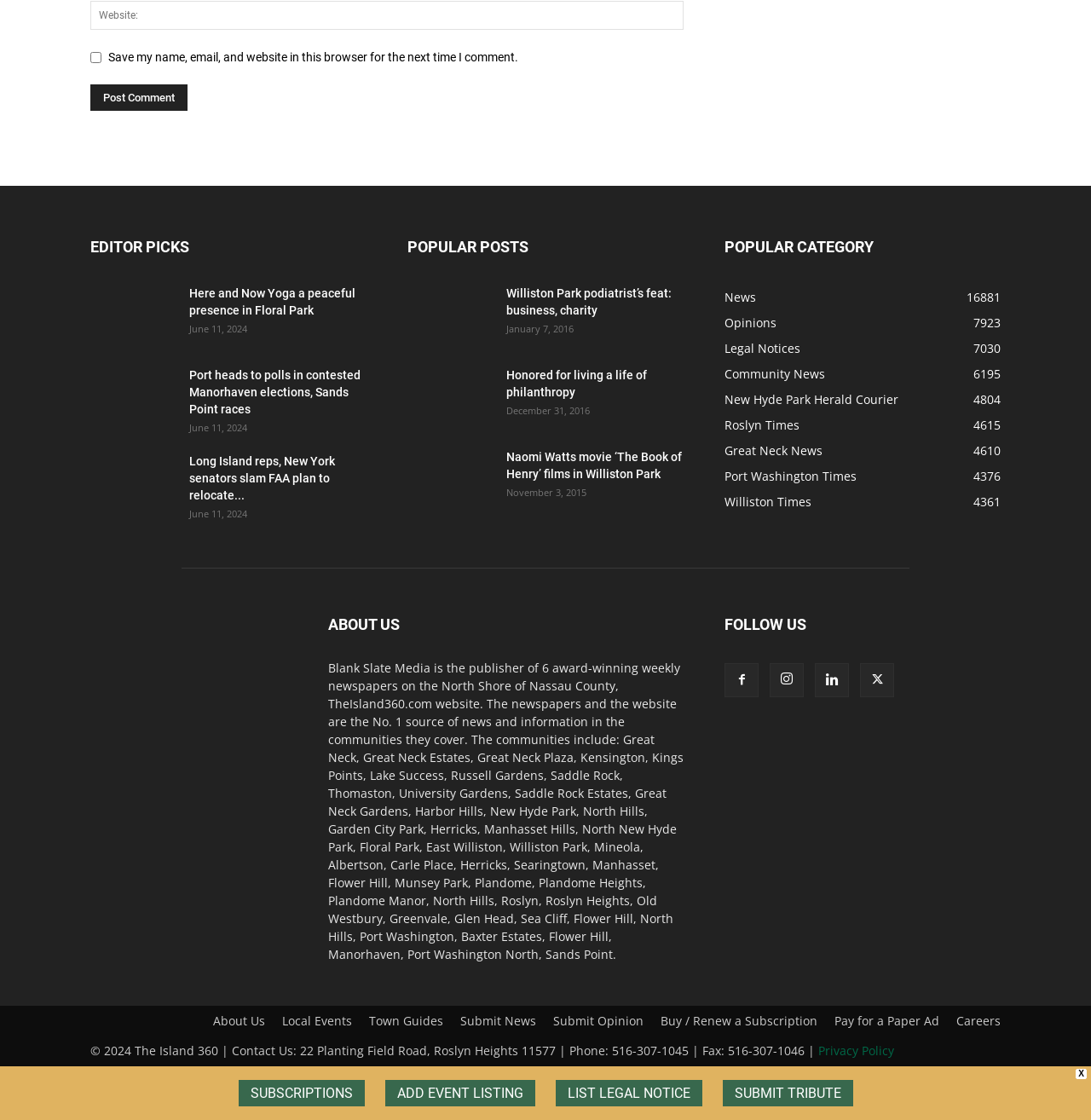Identify the bounding box coordinates of the clickable region required to complete the instruction: "submit news". The coordinates should be given as four float numbers within the range of 0 and 1, i.e., [left, top, right, bottom].

[0.422, 0.905, 0.491, 0.919]